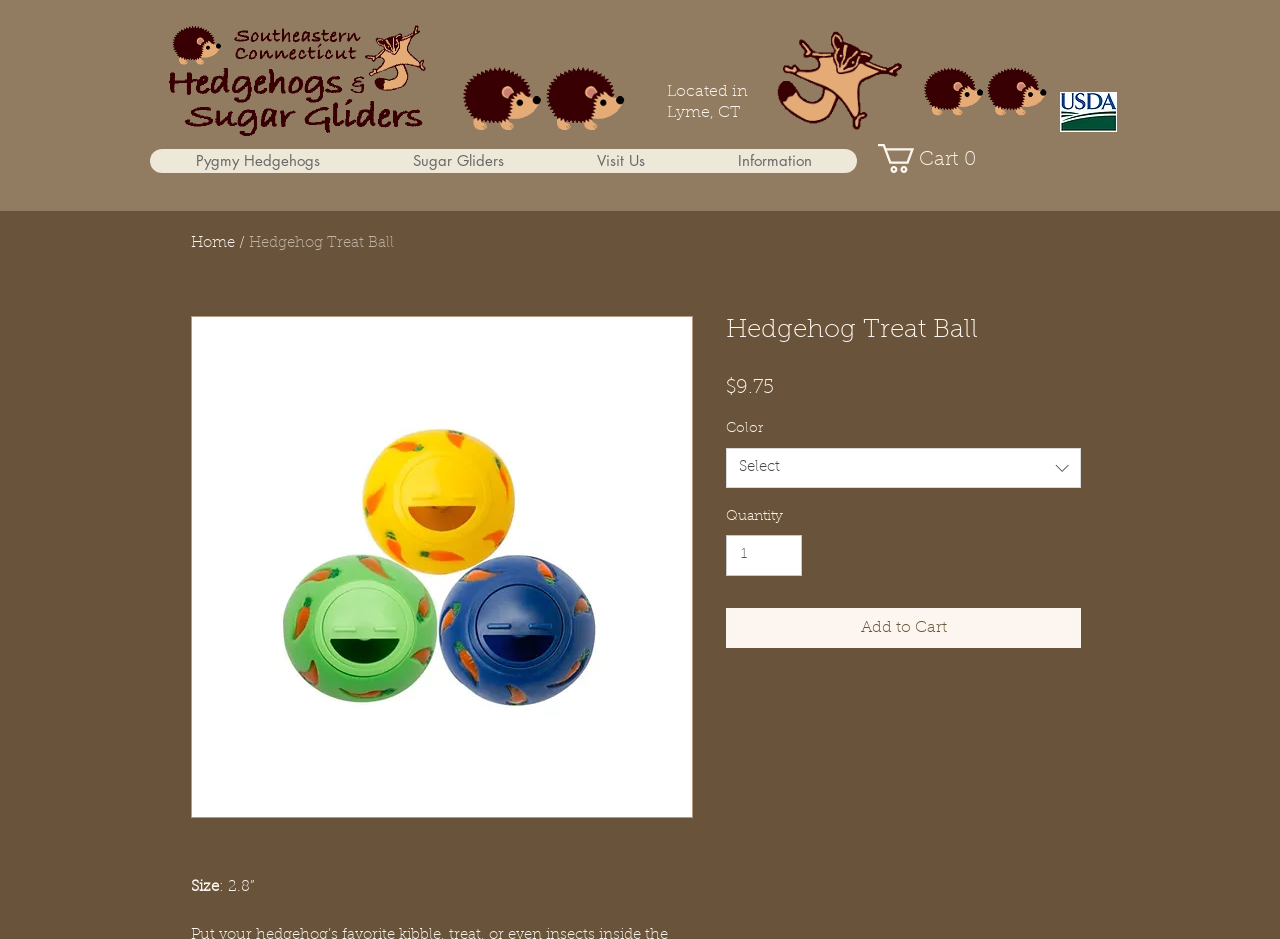Please specify the bounding box coordinates of the clickable section necessary to execute the following command: "Select a color from the dropdown list".

[0.567, 0.477, 0.845, 0.519]